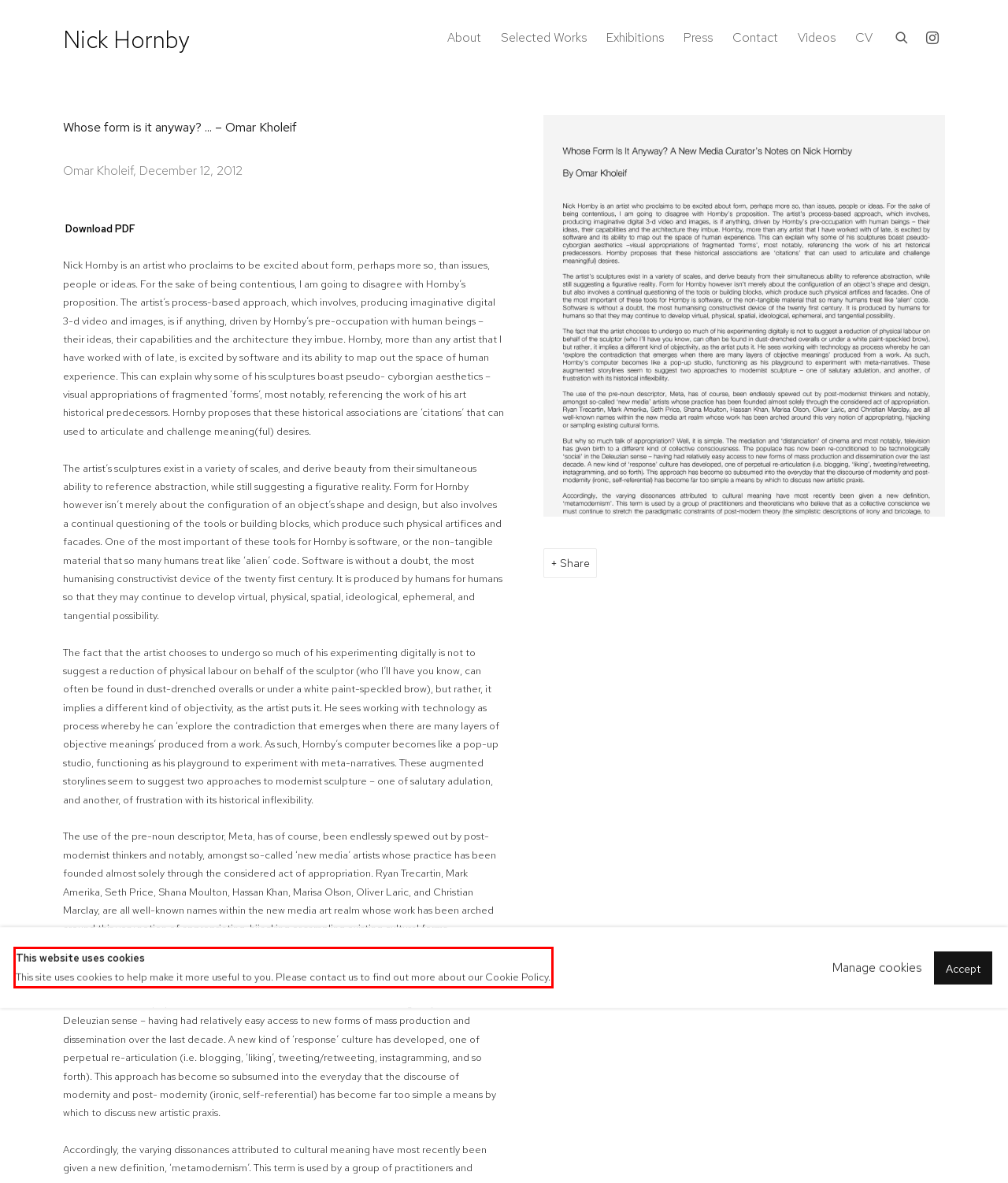Examine the webpage screenshot and use OCR to obtain the text inside the red bounding box.

This website uses cookies This site uses cookies to help make it more useful to you. Please contact us to find out more about our Cookie Policy.